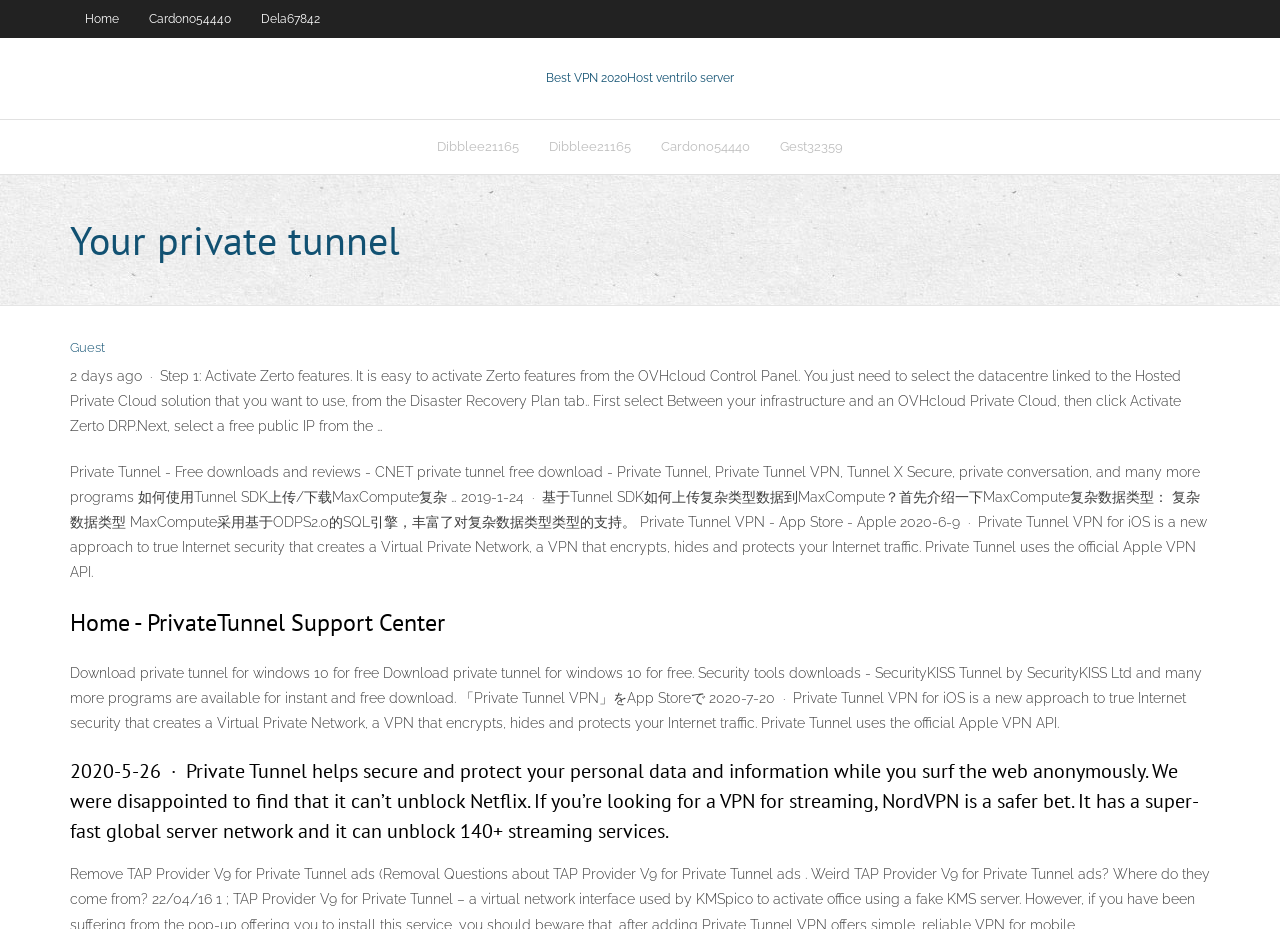How many links are there in the top navigation bar?
Provide a concise answer using a single word or phrase based on the image.

3